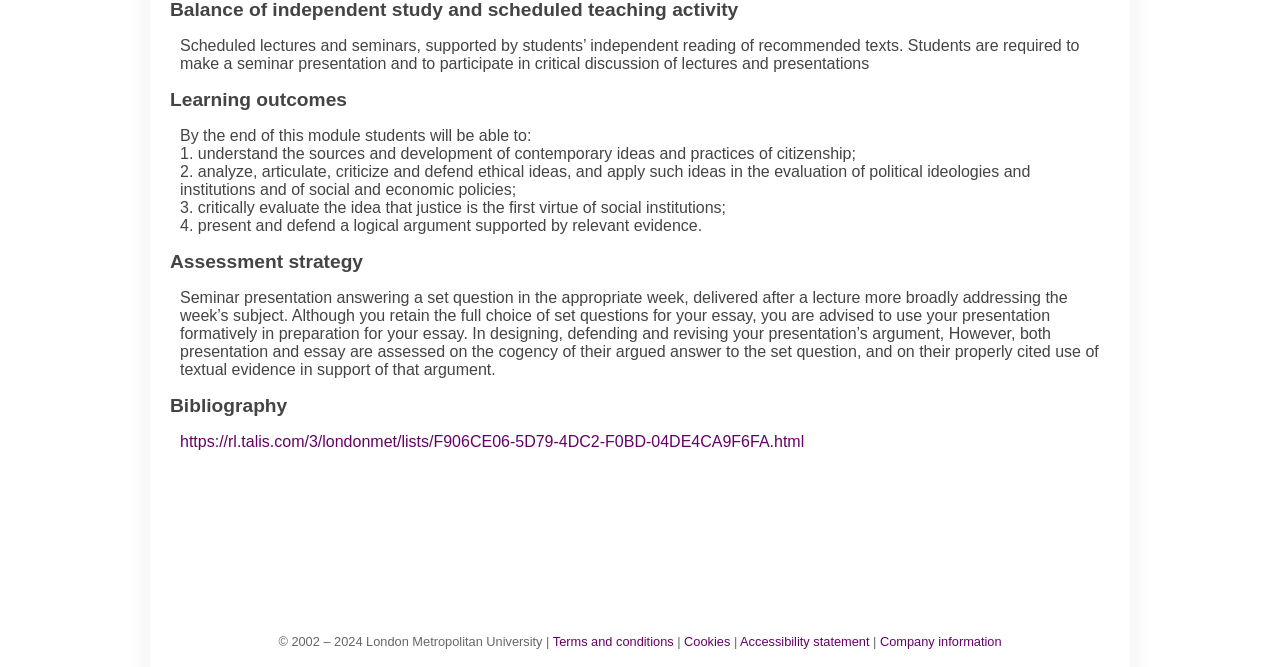What is the format of the seminar presentation?
Please utilize the information in the image to give a detailed response to the question.

According to the assessment strategy, the seminar presentation involves answering a set question in the appropriate week, delivered after a lecture more broadly addressing the week's subject.